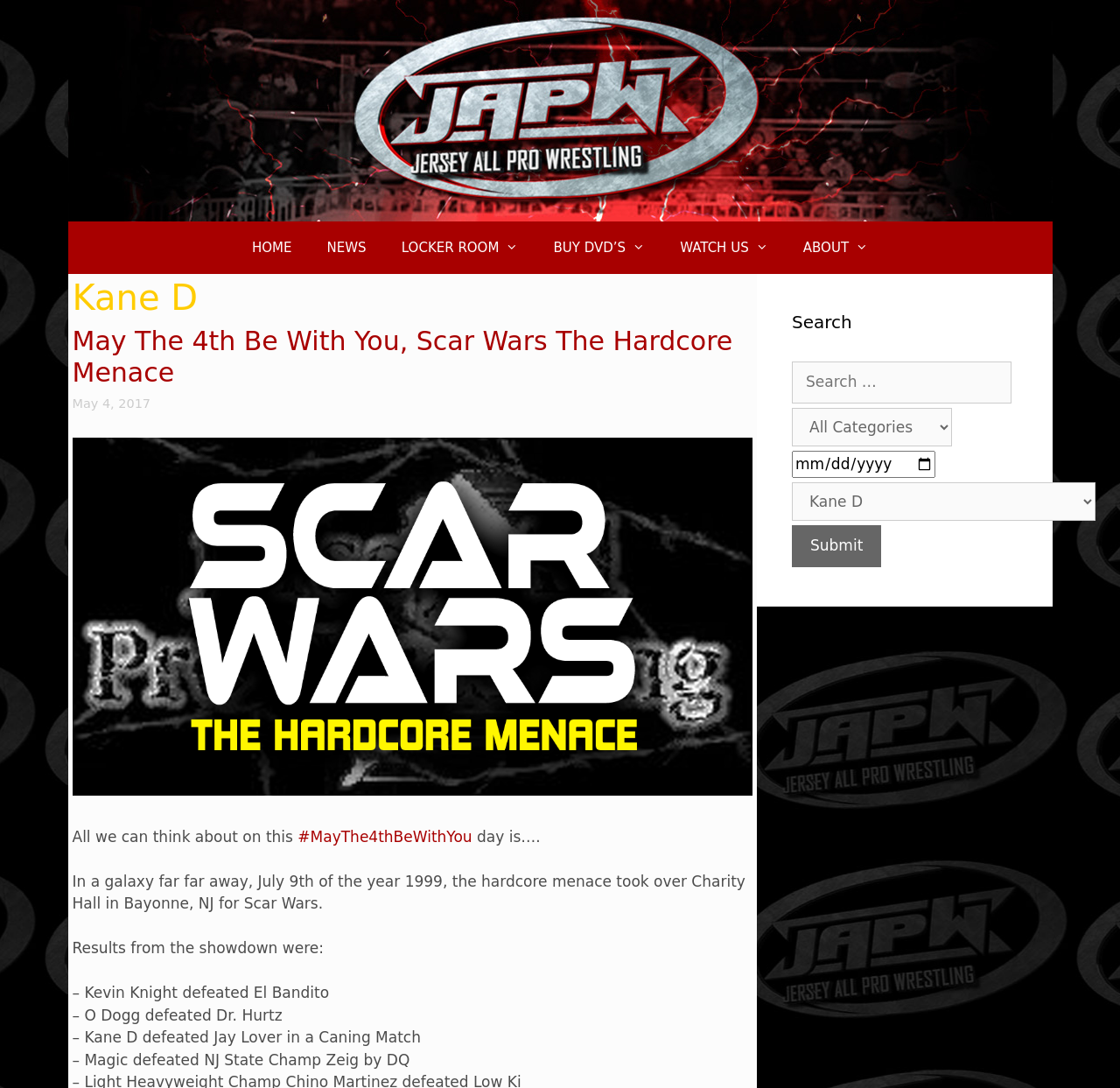Show the bounding box coordinates for the element that needs to be clicked to execute the following instruction: "Click the ABOUT link". Provide the coordinates in the form of four float numbers between 0 and 1, i.e., [left, top, right, bottom].

[0.701, 0.204, 0.791, 0.252]